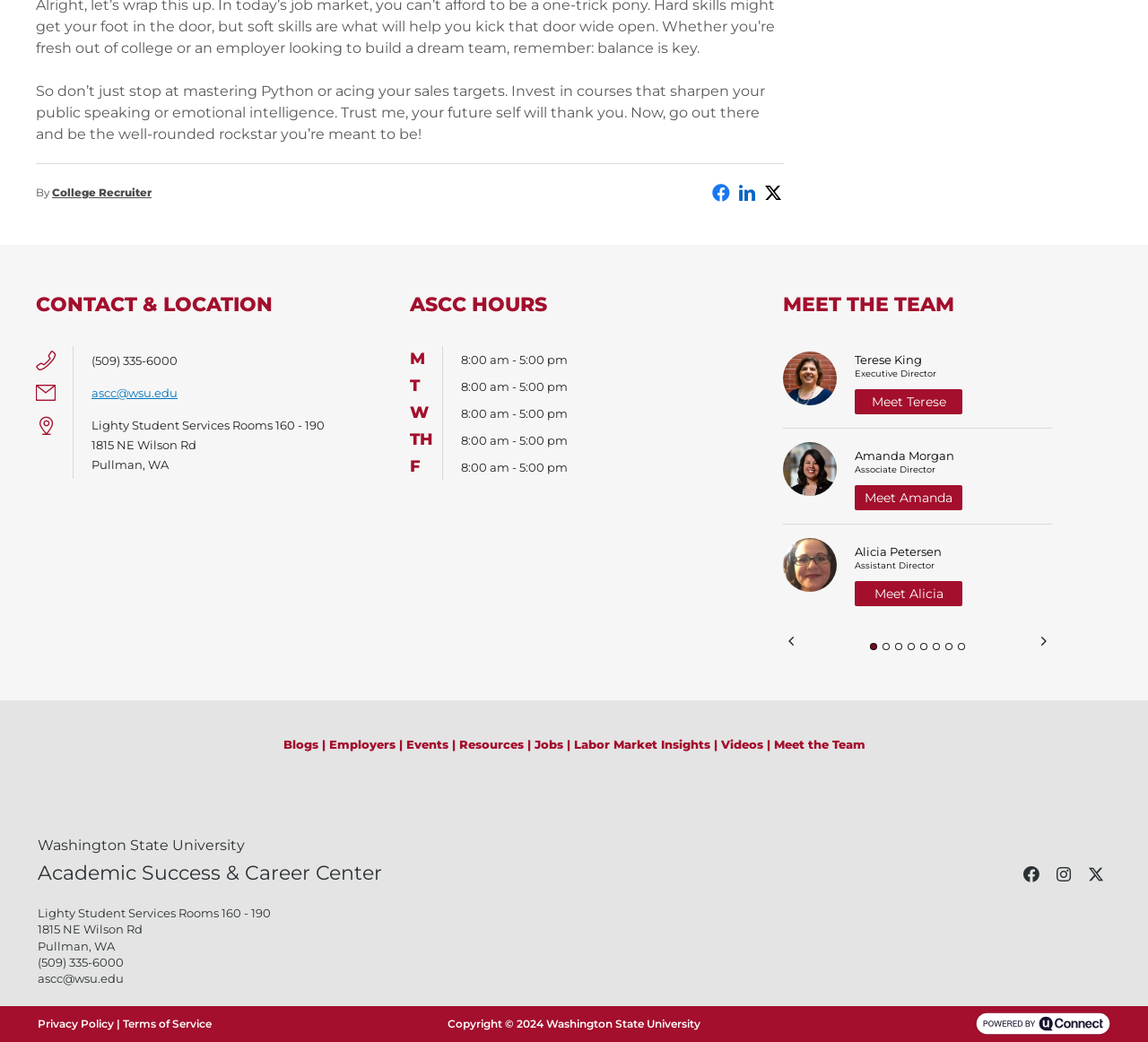Locate the bounding box of the user interface element based on this description: "ascc@wsu.edu".

[0.033, 0.932, 0.108, 0.946]